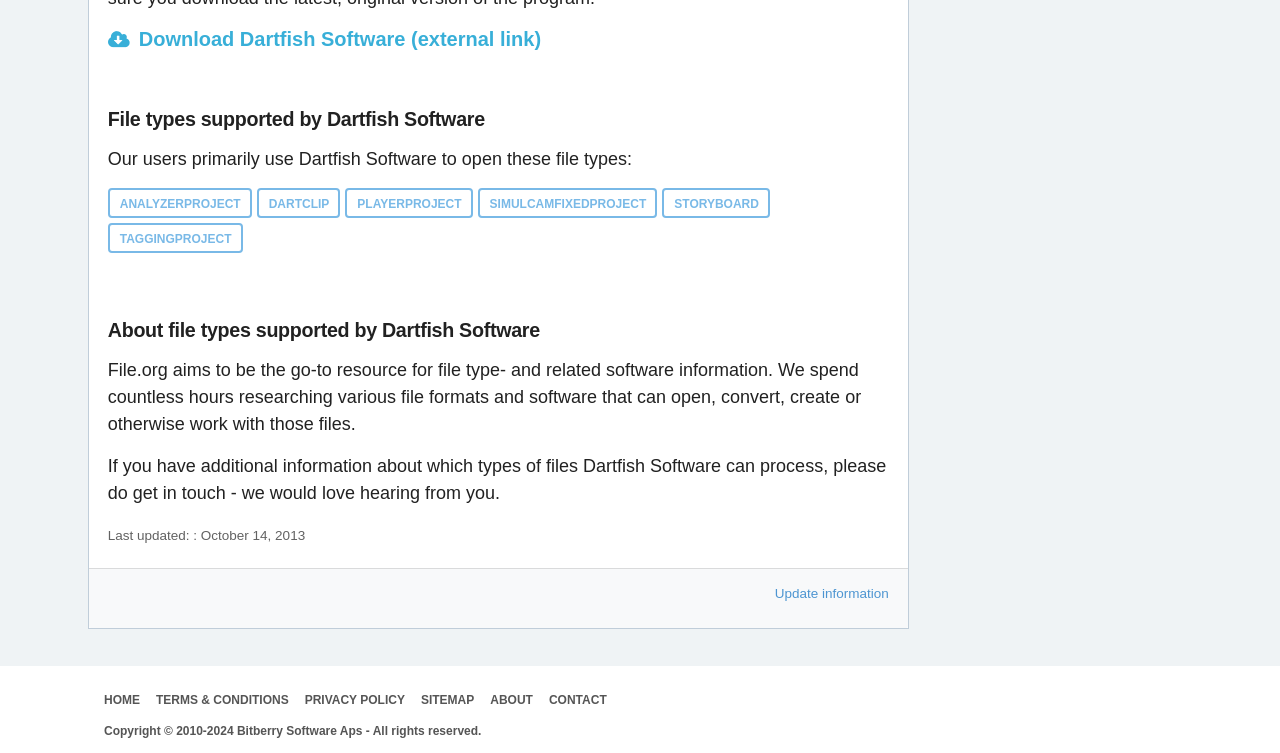Please locate the bounding box coordinates of the element that should be clicked to achieve the given instruction: "Go to HOME page".

[0.081, 0.92, 0.109, 0.939]